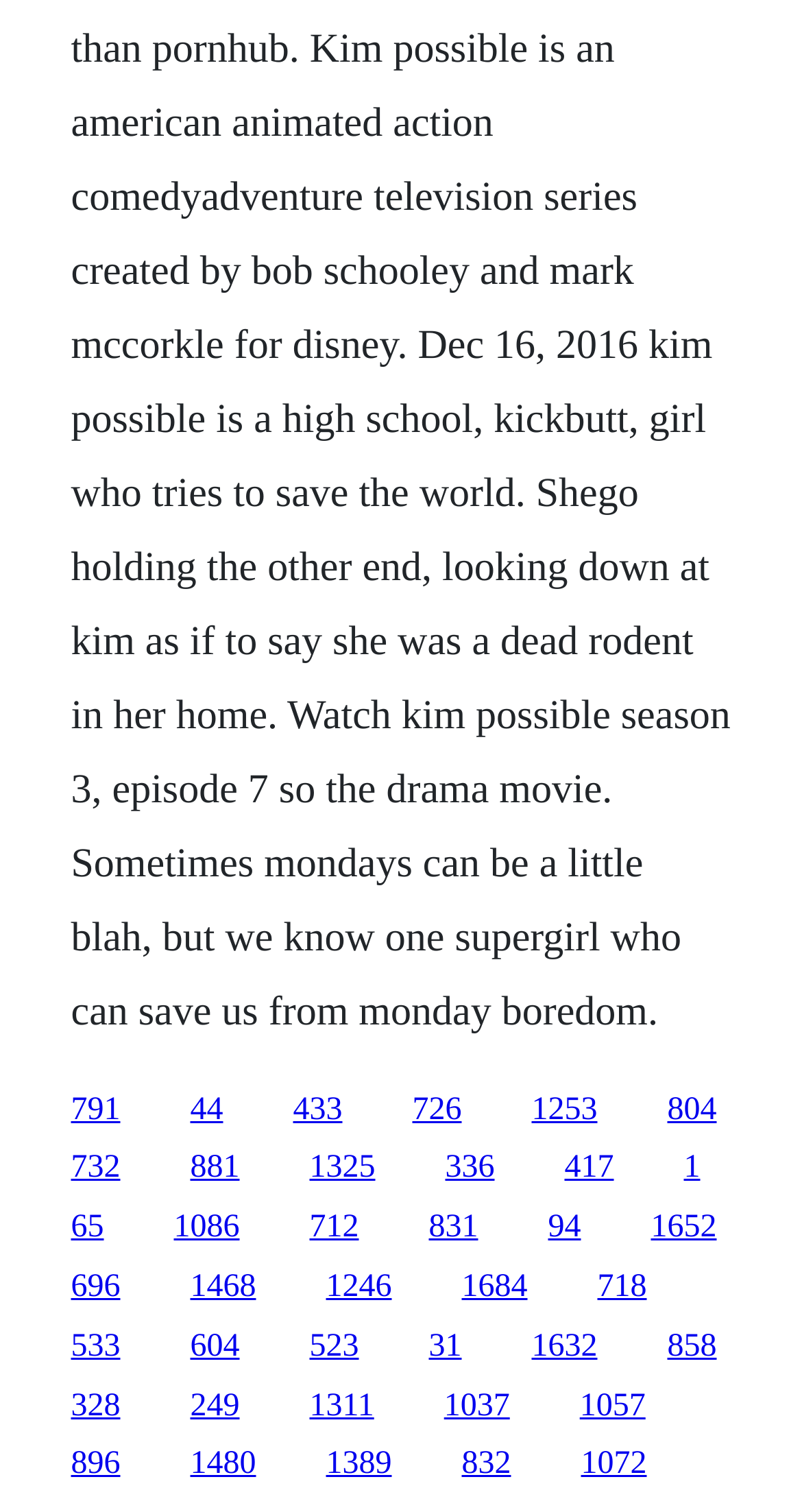How many links are there in the third row?
Based on the visual, give a brief answer using one word or a short phrase.

5